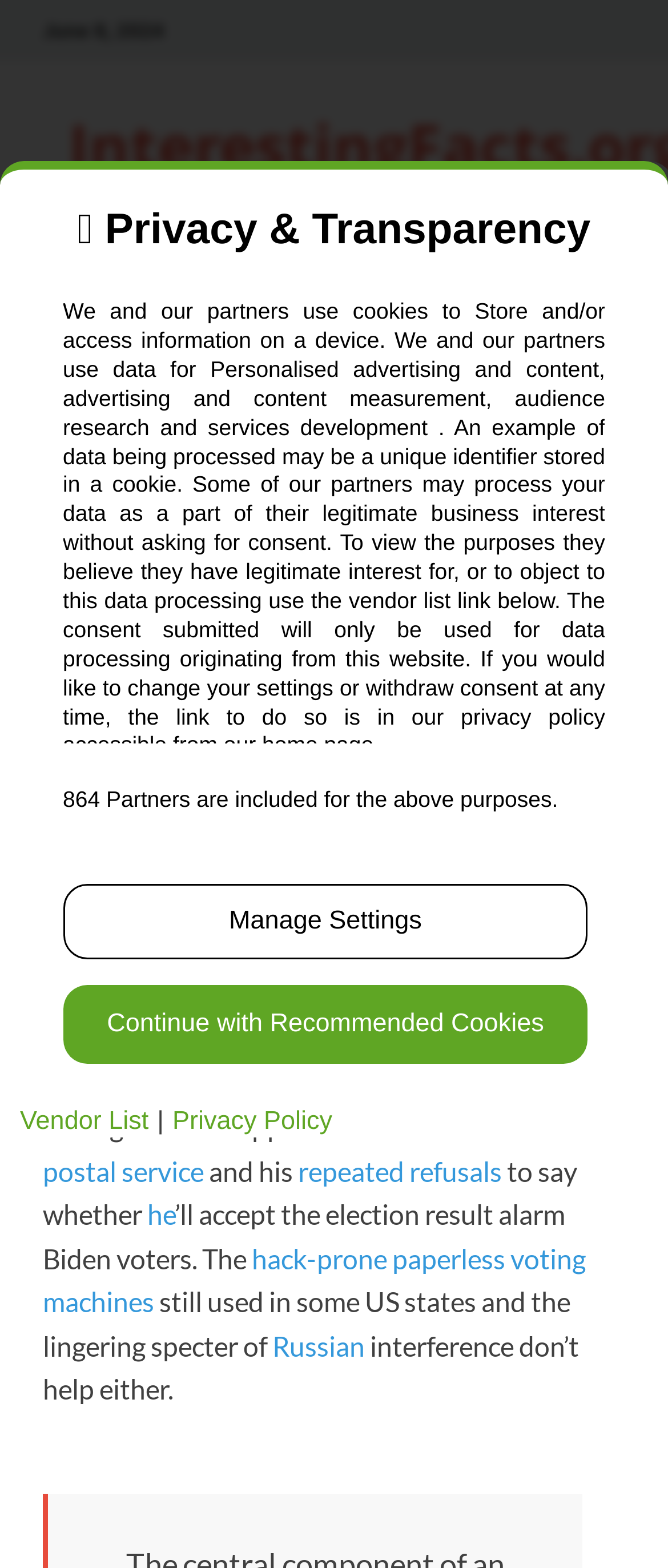Identify the bounding box for the UI element specified in this description: "attacks on the postal service". The coordinates must be four float numbers between 0 and 1, formatted as [left, top, right, bottom].

[0.064, 0.708, 0.862, 0.757]